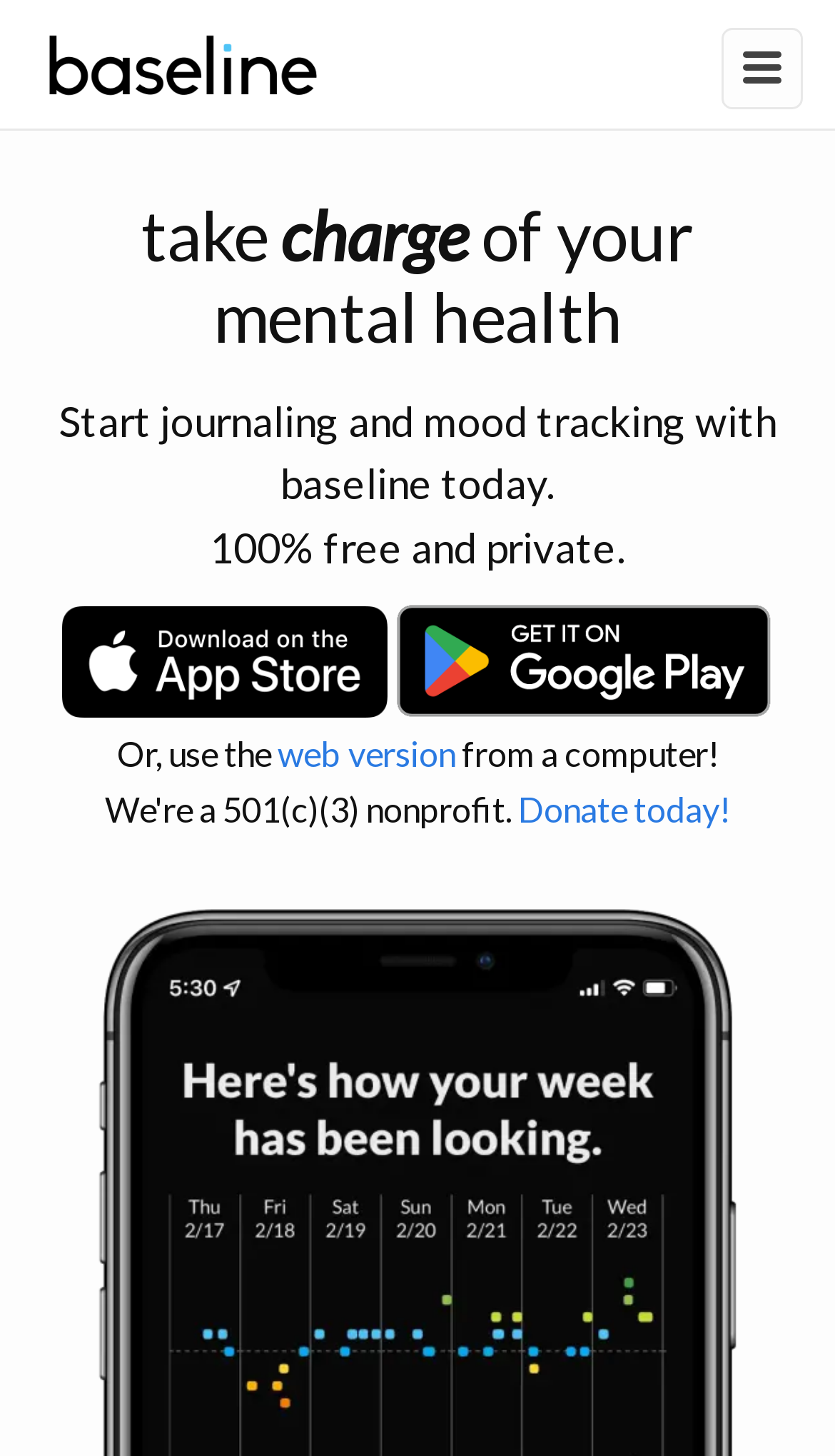Is the app free to use?
Based on the visual, give a brief answer using one word or a short phrase.

Yes